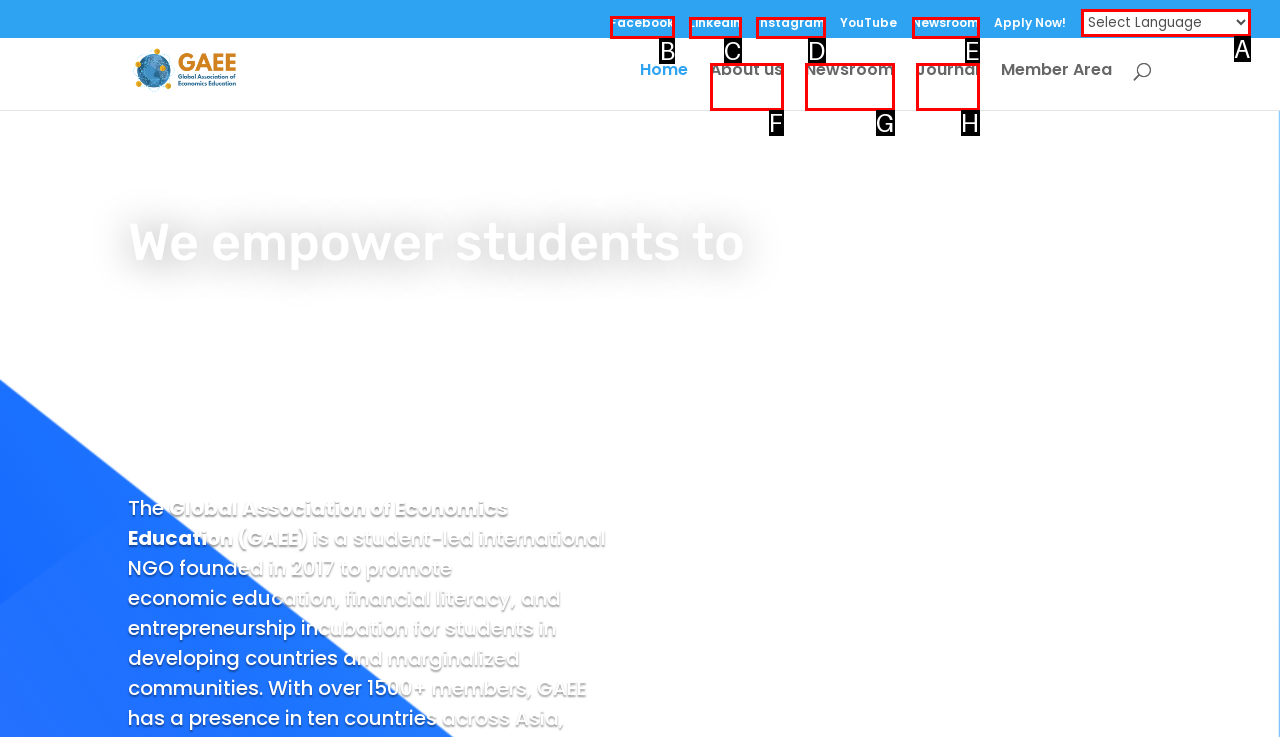From the given options, choose the one to complete the task: Visit Facebook page
Indicate the letter of the correct option.

B